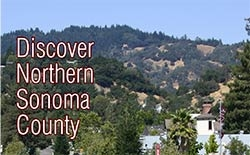Answer this question using a single word or a brief phrase:
What is the characteristic of the hills in the backdrop?

Gentle slopes